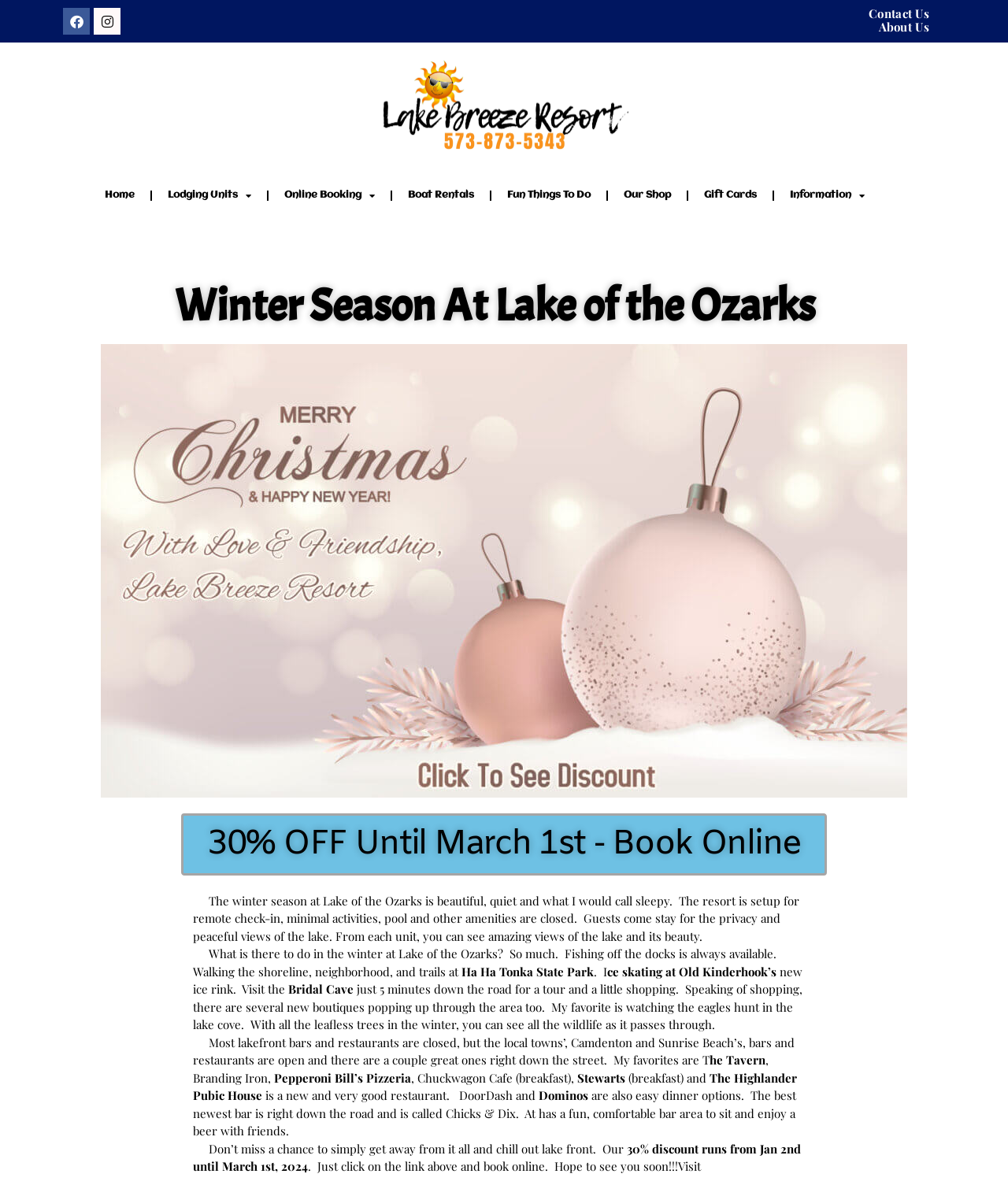Please determine the bounding box coordinates of the element to click in order to execute the following instruction: "Click on Facebook link". The coordinates should be four float numbers between 0 and 1, specified as [left, top, right, bottom].

[0.062, 0.007, 0.089, 0.029]